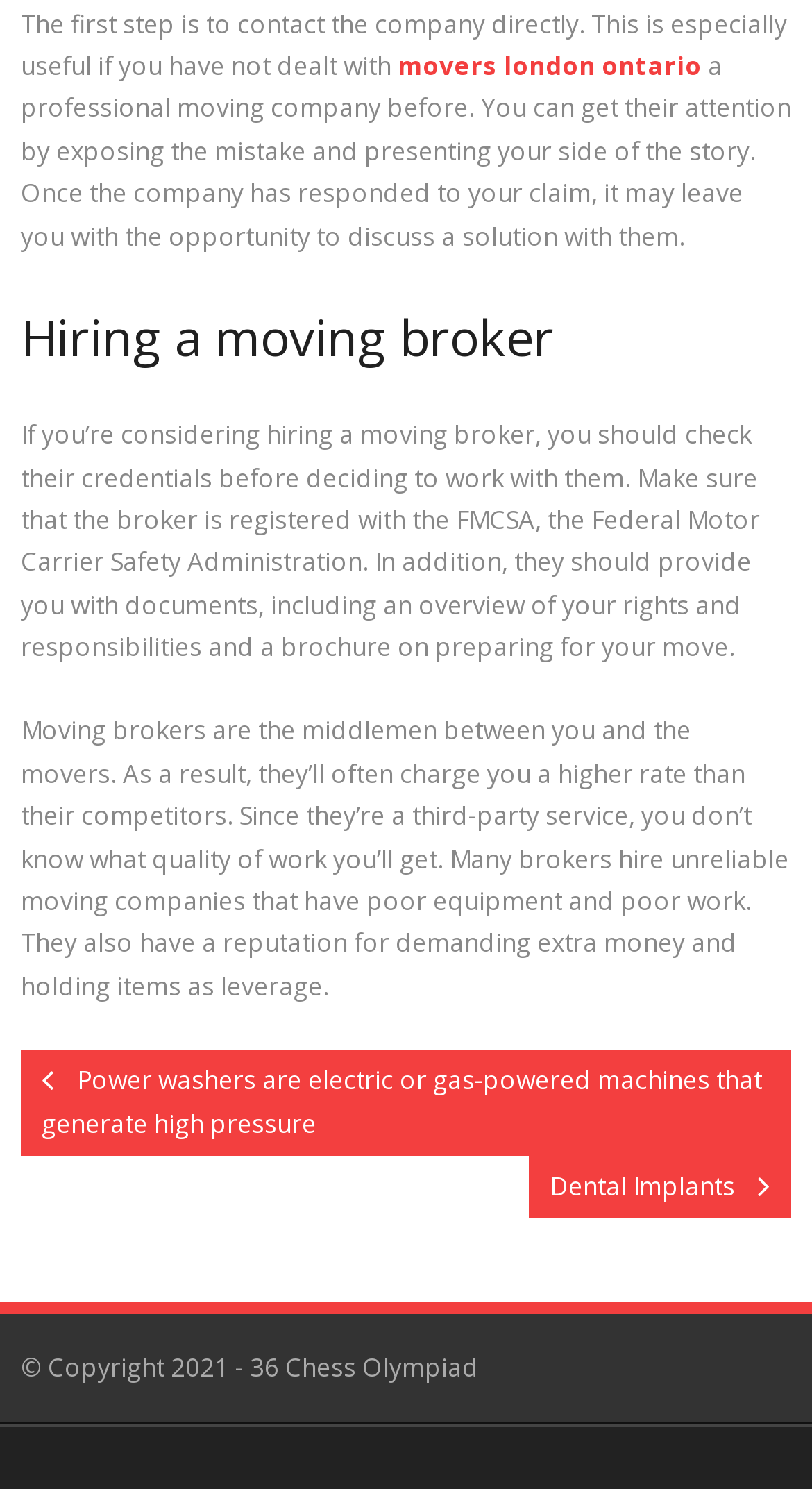What is the copyright year mentioned at the bottom of the page?
Please provide a comprehensive answer based on the visual information in the image.

The static text element at the bottom of the page mentions, '© Copyright 2021 - 36 Chess Olympiad'. This indicates that the copyright year mentioned is 2021.